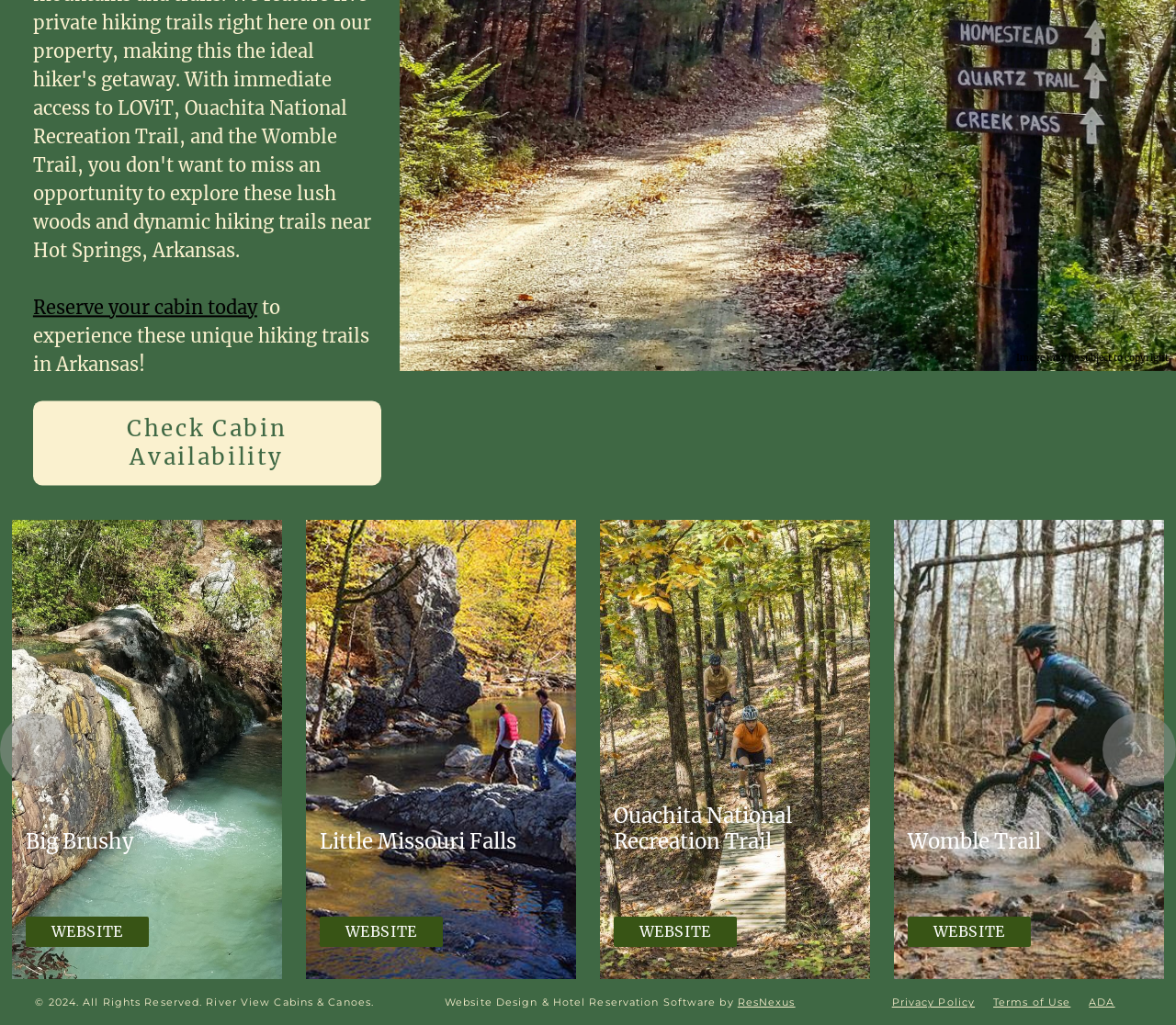How many links are there at the bottom of the webpage?
Please look at the screenshot and answer using one word or phrase.

4